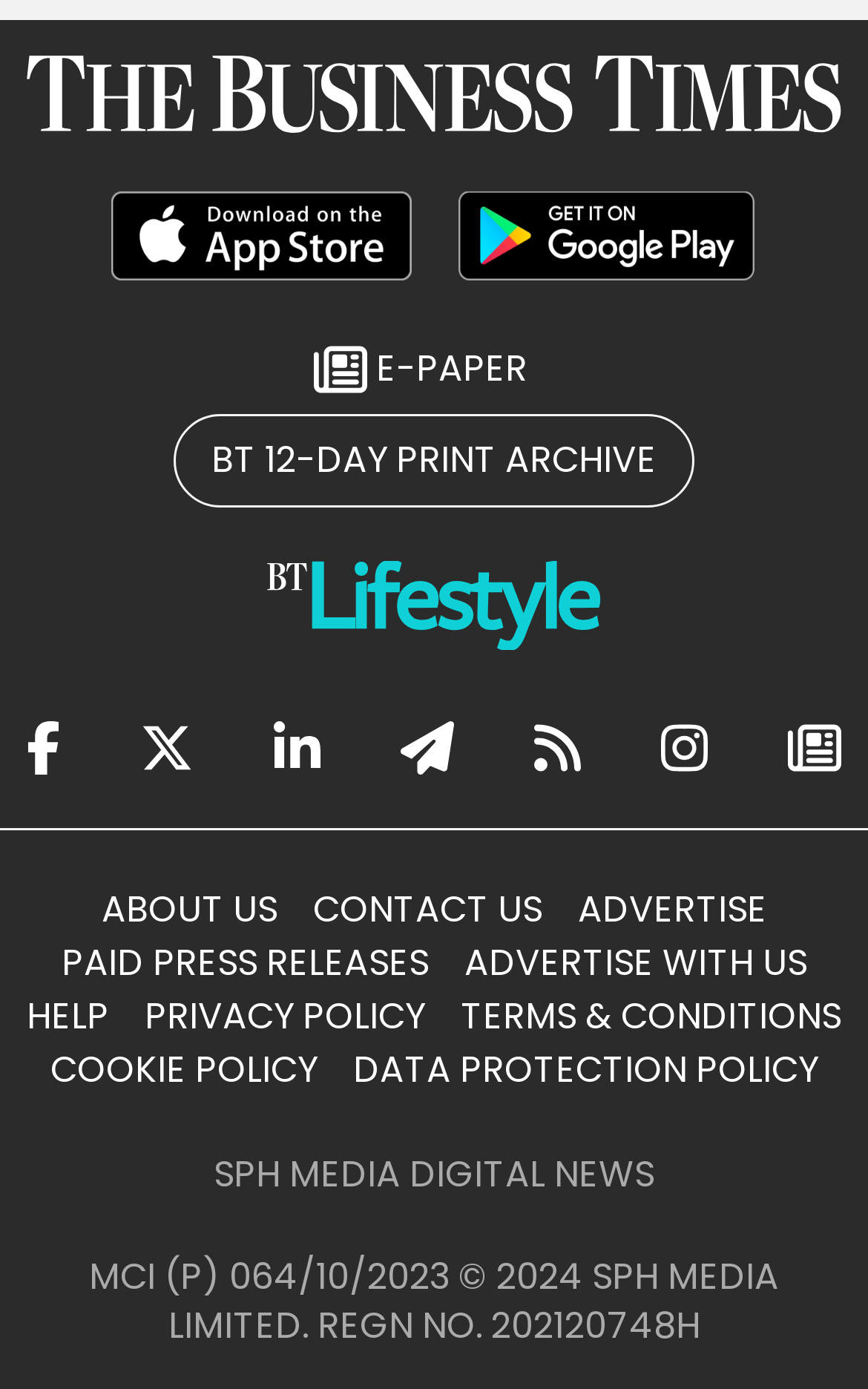Answer the following inquiry with a single word or phrase:
How many types of archives are available?

2